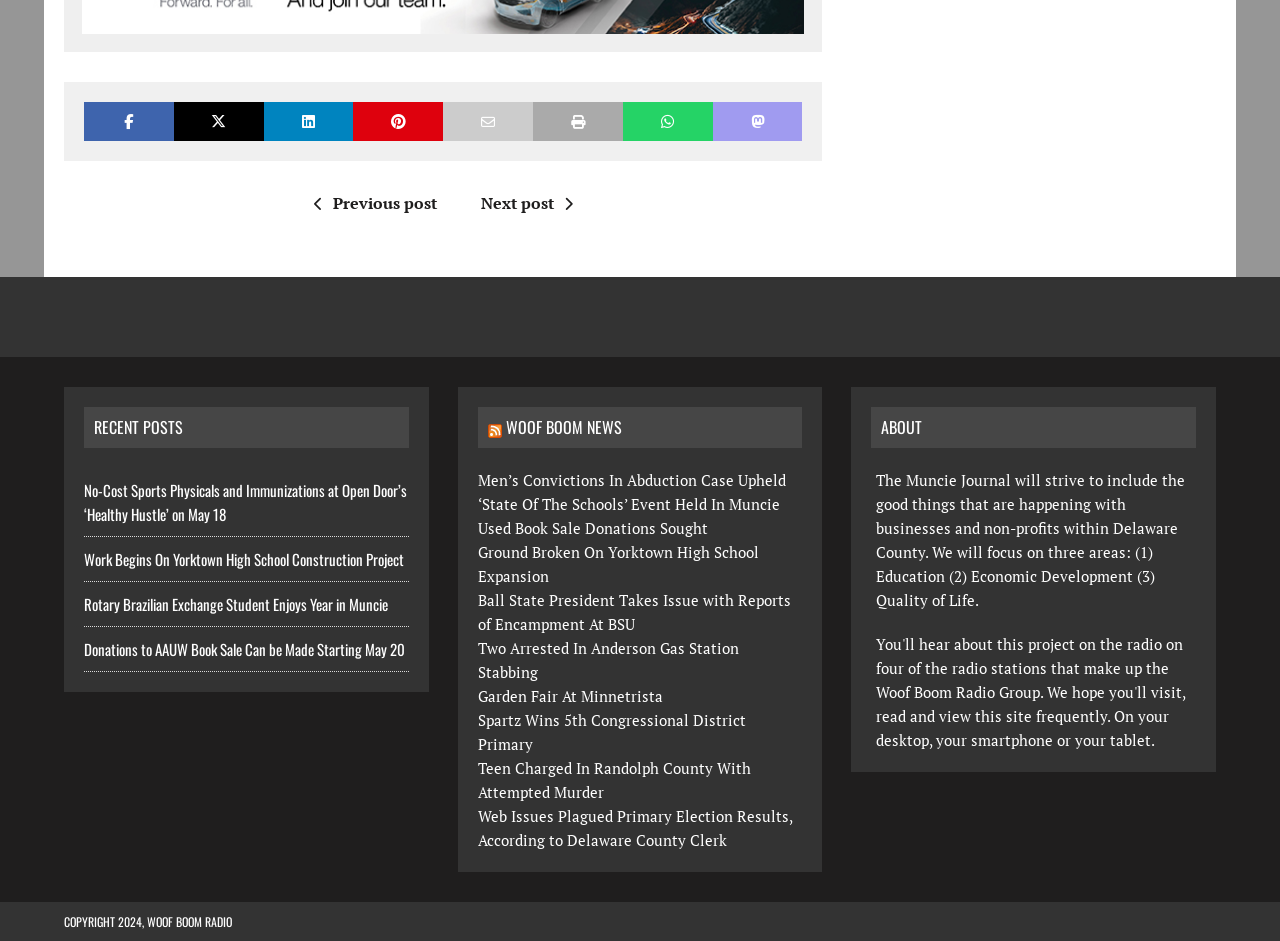Locate the UI element that matches the description title="Pin This Post" in the webpage screenshot. Return the bounding box coordinates in the format (top-left x, top-left y, bottom-right x, bottom-right y), with values ranging from 0 to 1.

[0.276, 0.108, 0.346, 0.15]